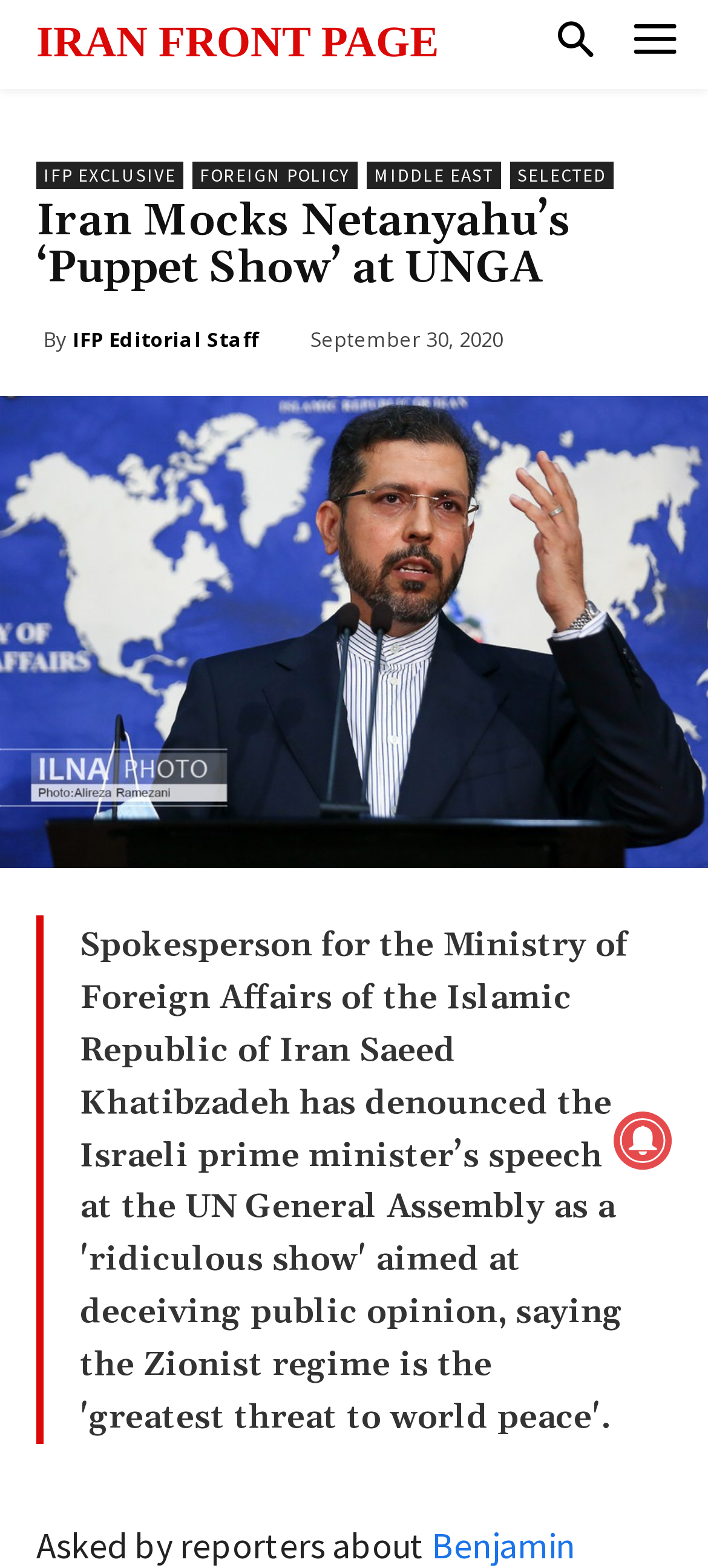Please give a concise answer to this question using a single word or phrase: 
What is the name of the Iranian official mentioned in the article?

Saeed Khatibzadeh